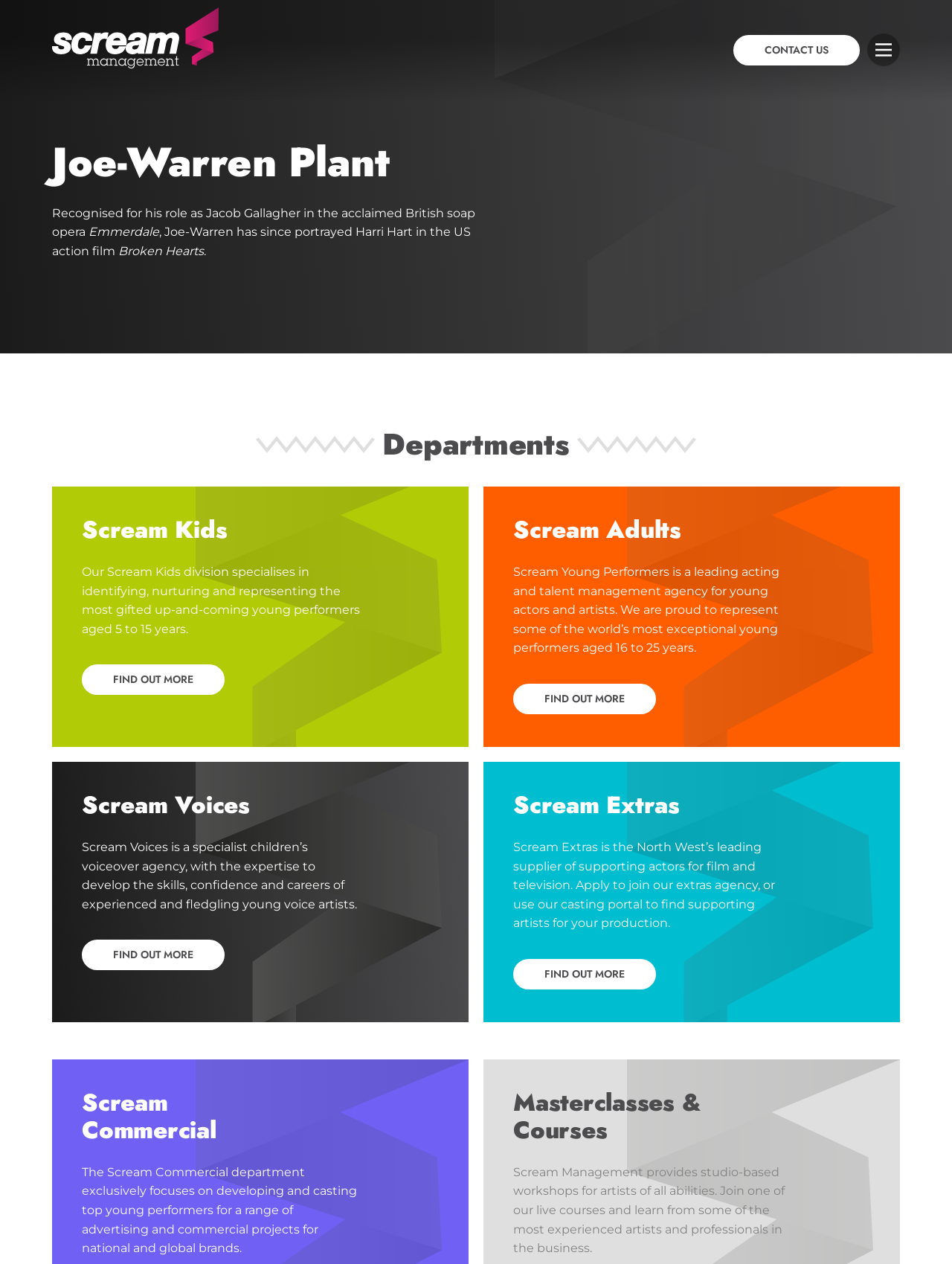Give a concise answer of one word or phrase to the question: 
How many departments are listed on this webpage?

5